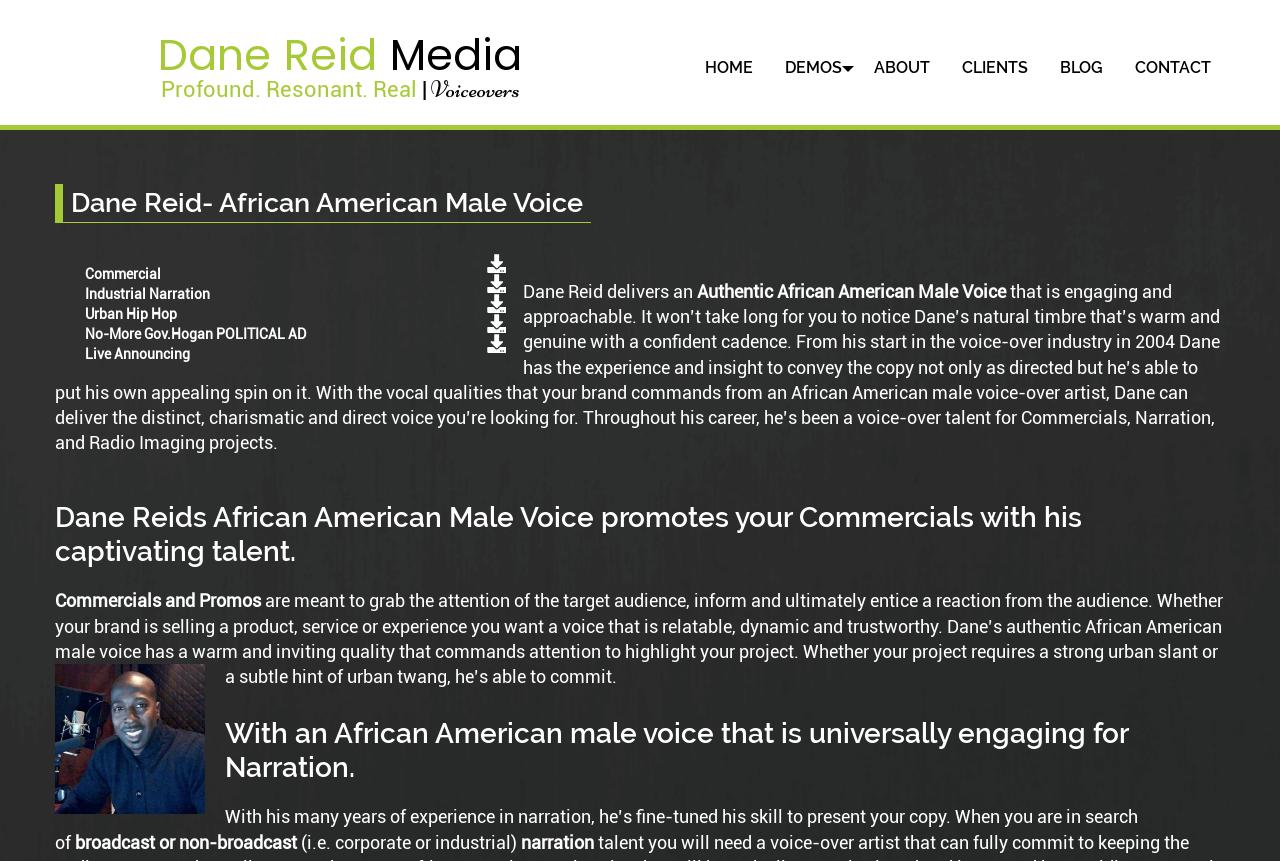Could you locate the bounding box coordinates for the section that should be clicked to accomplish this task: "Click on the CONTACT link".

[0.887, 0.069, 0.946, 0.088]